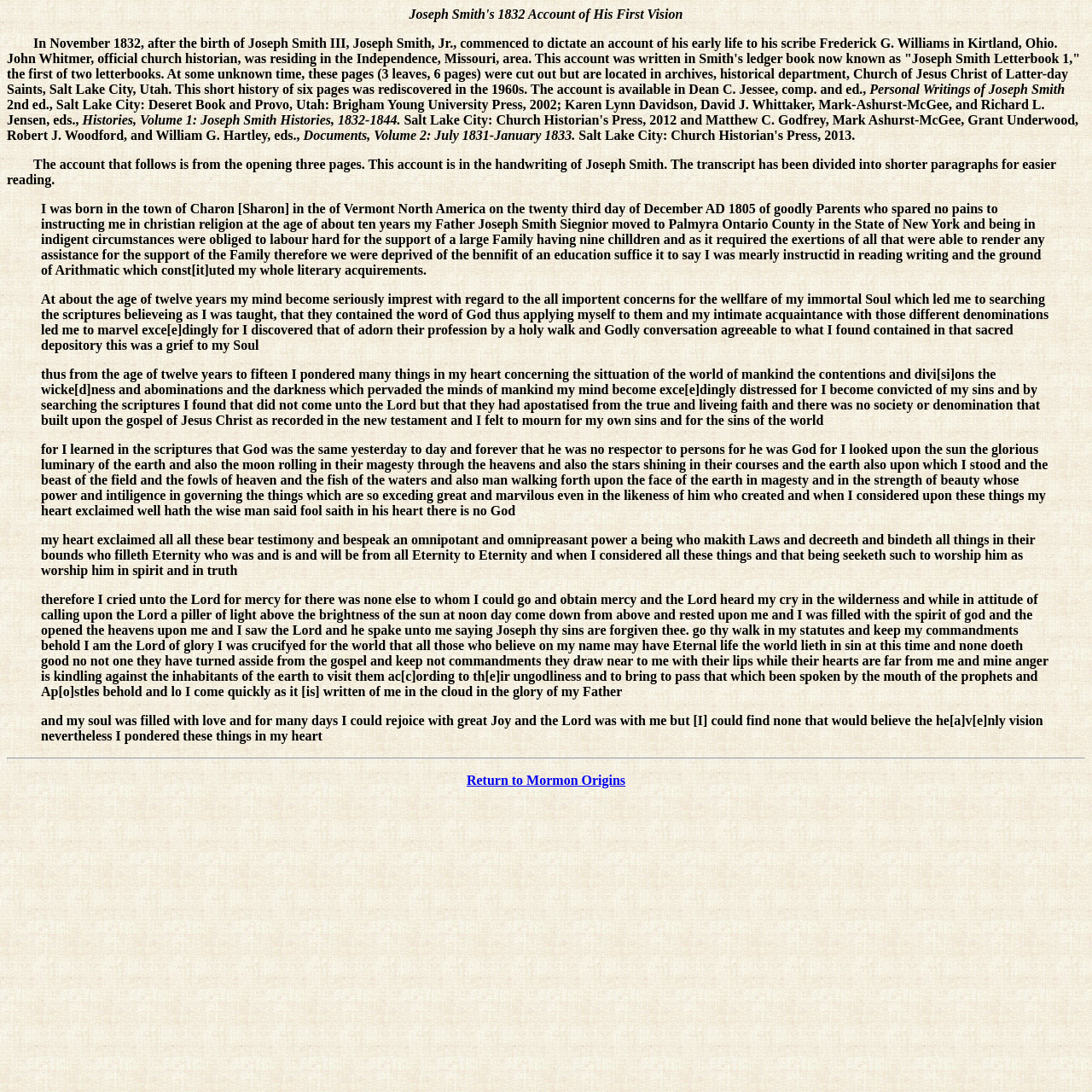Using the information from the screenshot, answer the following question thoroughly:
What is the birthplace of Joseph Smith?

The text 'I was born in the town of Charon [Sharon] in the of Vermont North America on the twenty third day of December AD 1805' indicates that Joseph Smith was born in Sharon, Vermont.